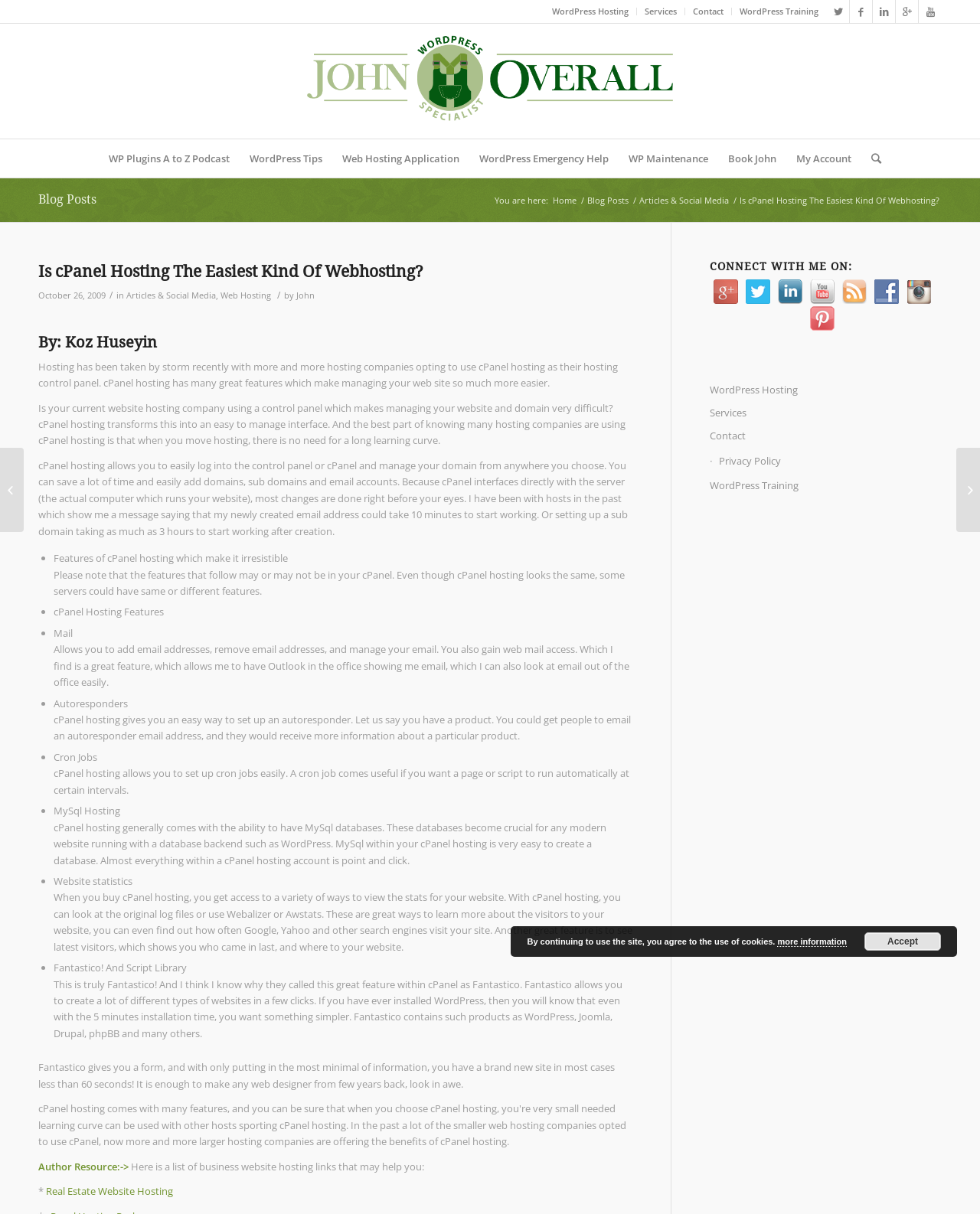Provide the text content of the webpage's main heading.

Is cPanel Hosting The Easiest Kind Of Webhosting?